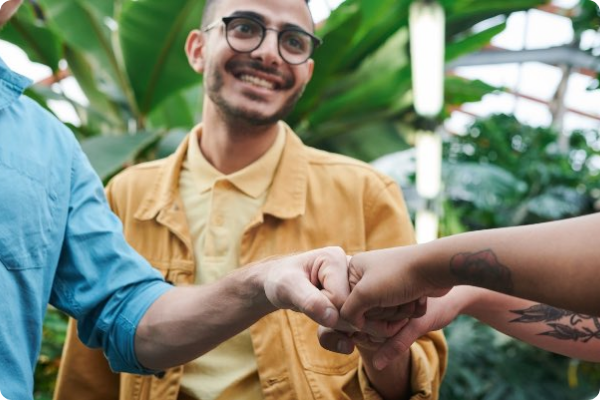Offer a detailed account of the various components present in the image.

In a vibrant indoor garden setting, three individuals engage in a supportive moment, showcasing the spirit of community and connection. The focus is on a man with glasses and a warm smile, dressed in a yellow shirt and a light jacket, who is evidently enjoying a light-hearted interaction. His cheerful demeanor contrasts with the serene backdrop of lush green plants, creating a harmonious environment. Two hands, coming from the left and right, perform a fist bump, symbolizing solidarity and unity. This image captures the essence of teamwork and encouragement, aligning perfectly with themes of recovery and mutual support, as emphasized in SMART Recovery's mission.